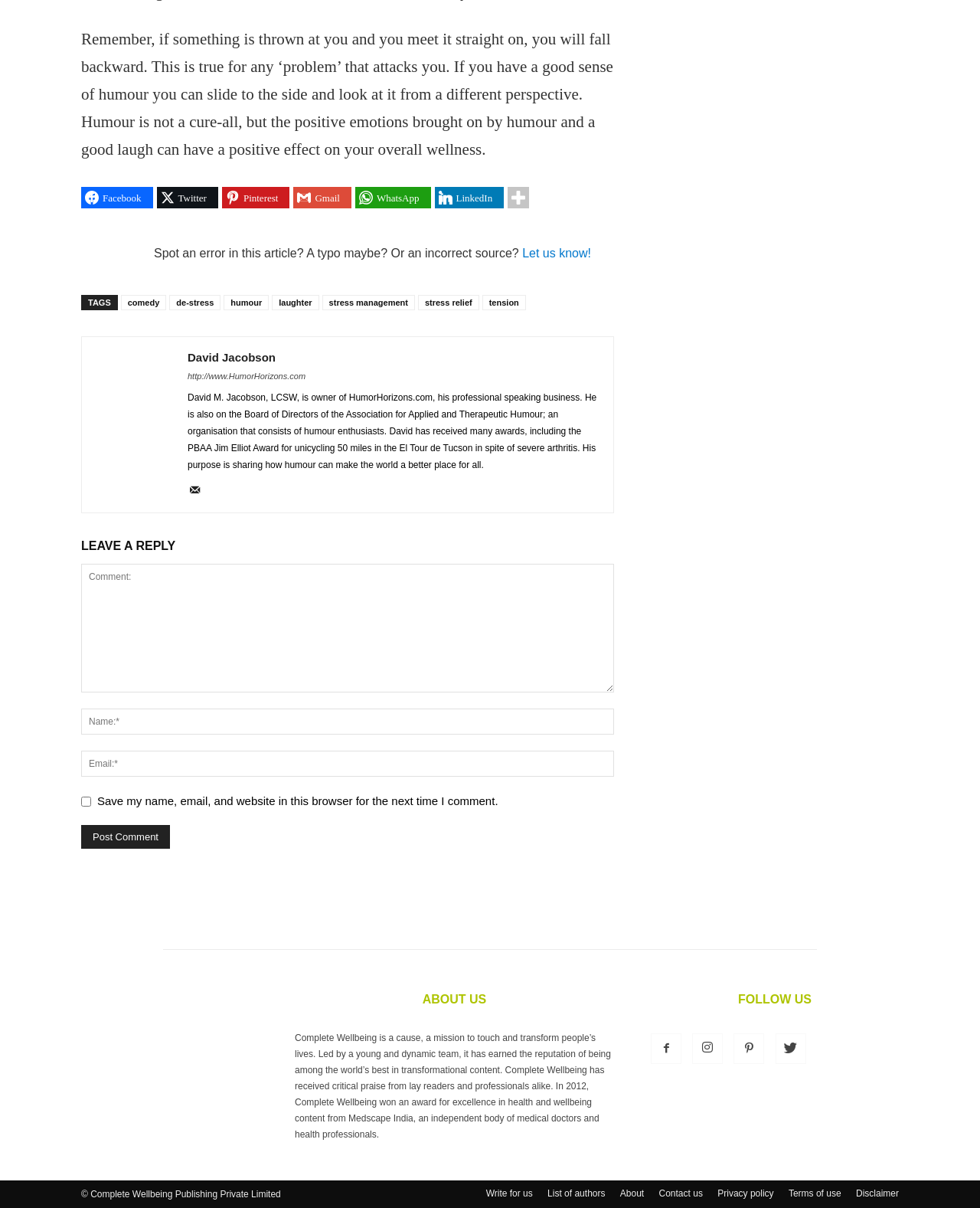What is the award that David M. Jacobson received for unicycling 50 miles in the El Tour de Tucson?
Please provide an in-depth and detailed response to the question.

According to the webpage, David M. Jacobson received the PBAA Jim Elliot Award for unicycling 50 miles in the El Tour de Tucson in spite of severe arthritis.